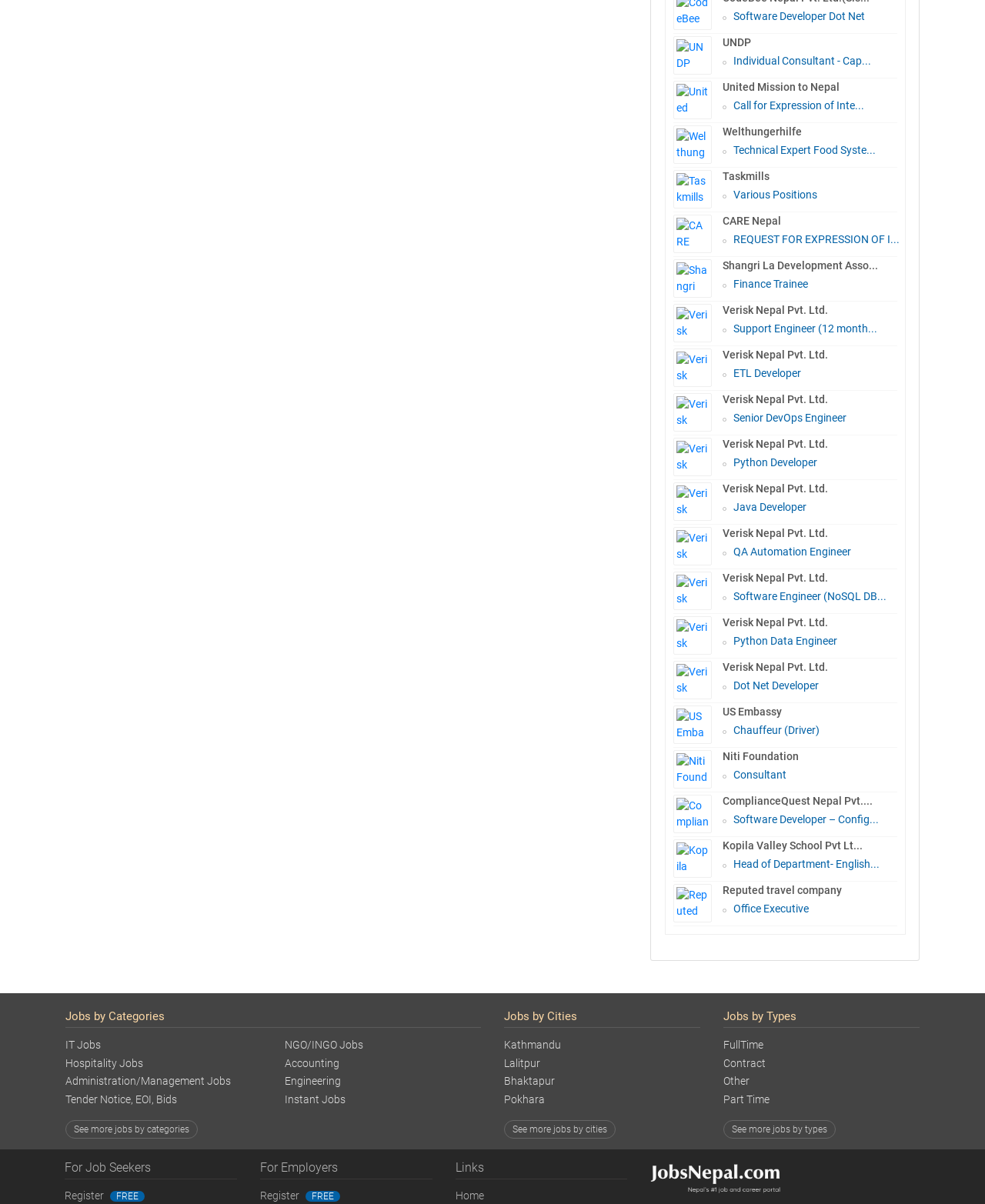How many job postings are from CARE Nepal?
Craft a detailed and extensive response to the question.

I found one job posting from CARE Nepal, which is indicated by the link element with the text 'CARE Nepal Jobs' and the corresponding image element.